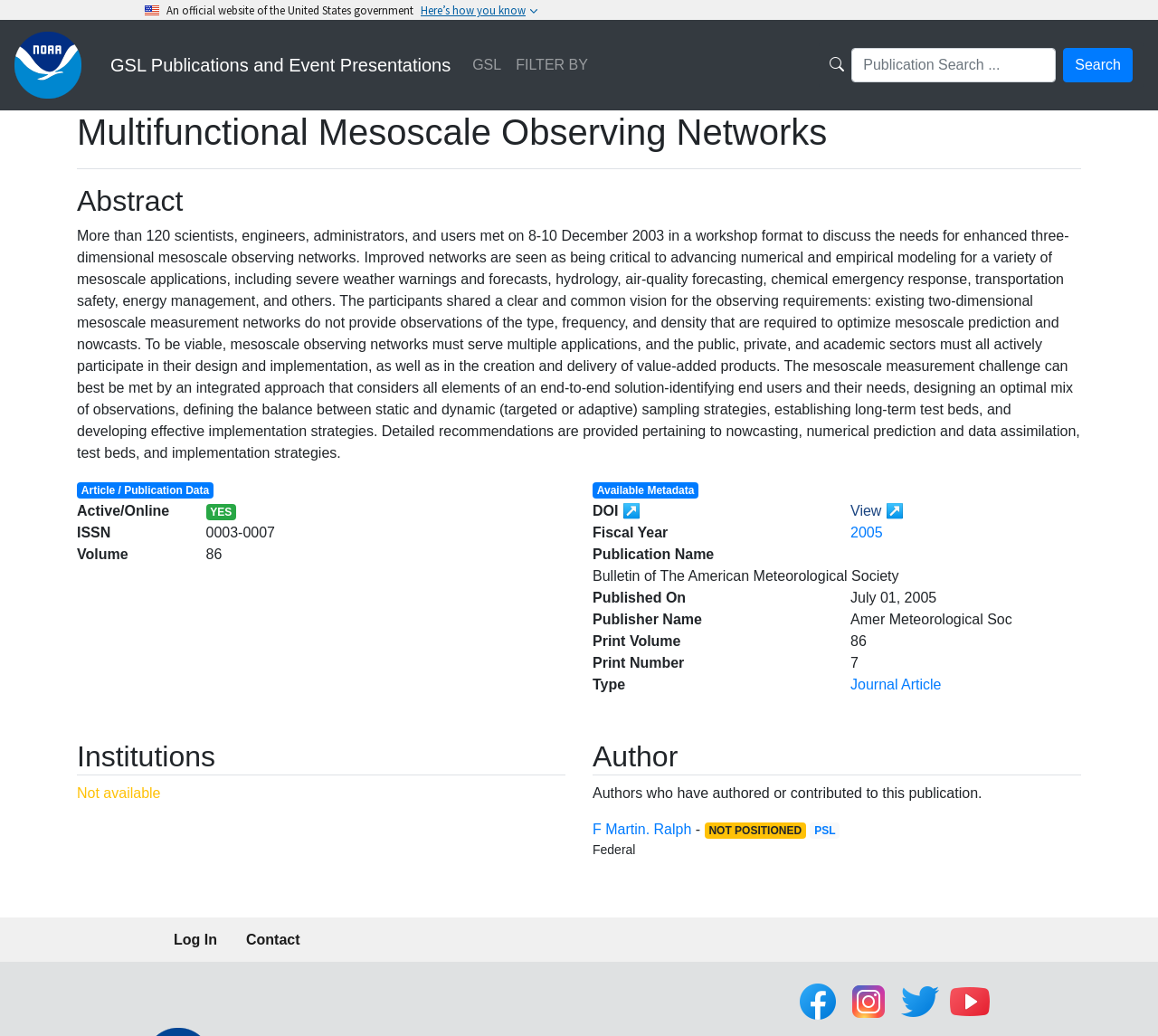Based on the image, give a detailed response to the question: What is the volume number of the publication?

I found the answer by looking at the 'Volume' section, which is located below the 'ISSN' section. The text '86' is listed as the volume number.